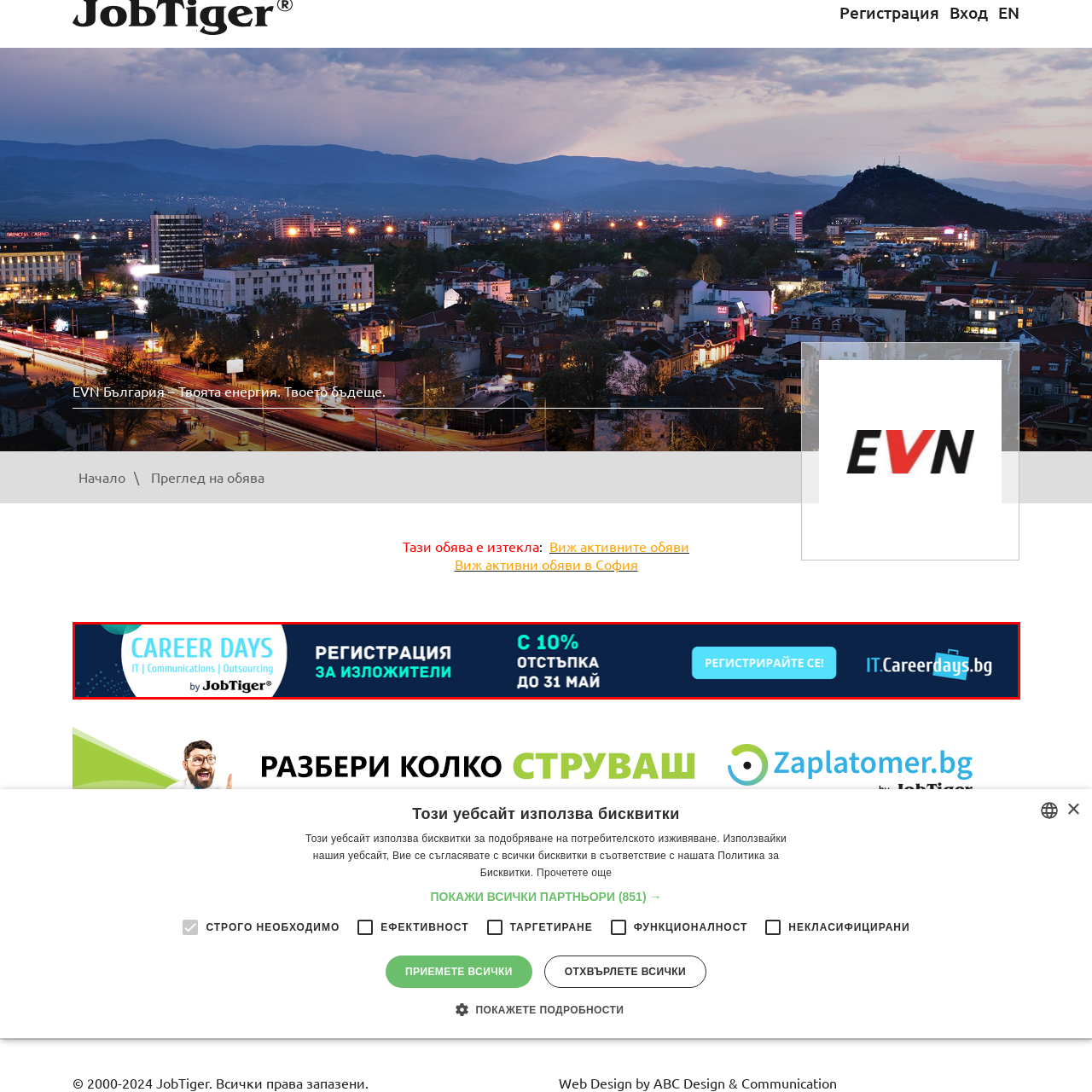What is the deadline for the 10% discount?
Look at the image enclosed by the red bounding box and give a detailed answer using the visual information available in the image.

The banner mentions a limited-time offer of a 10% discount available until May 31st, which implies that interested participants need to register before this date to avail the discount.